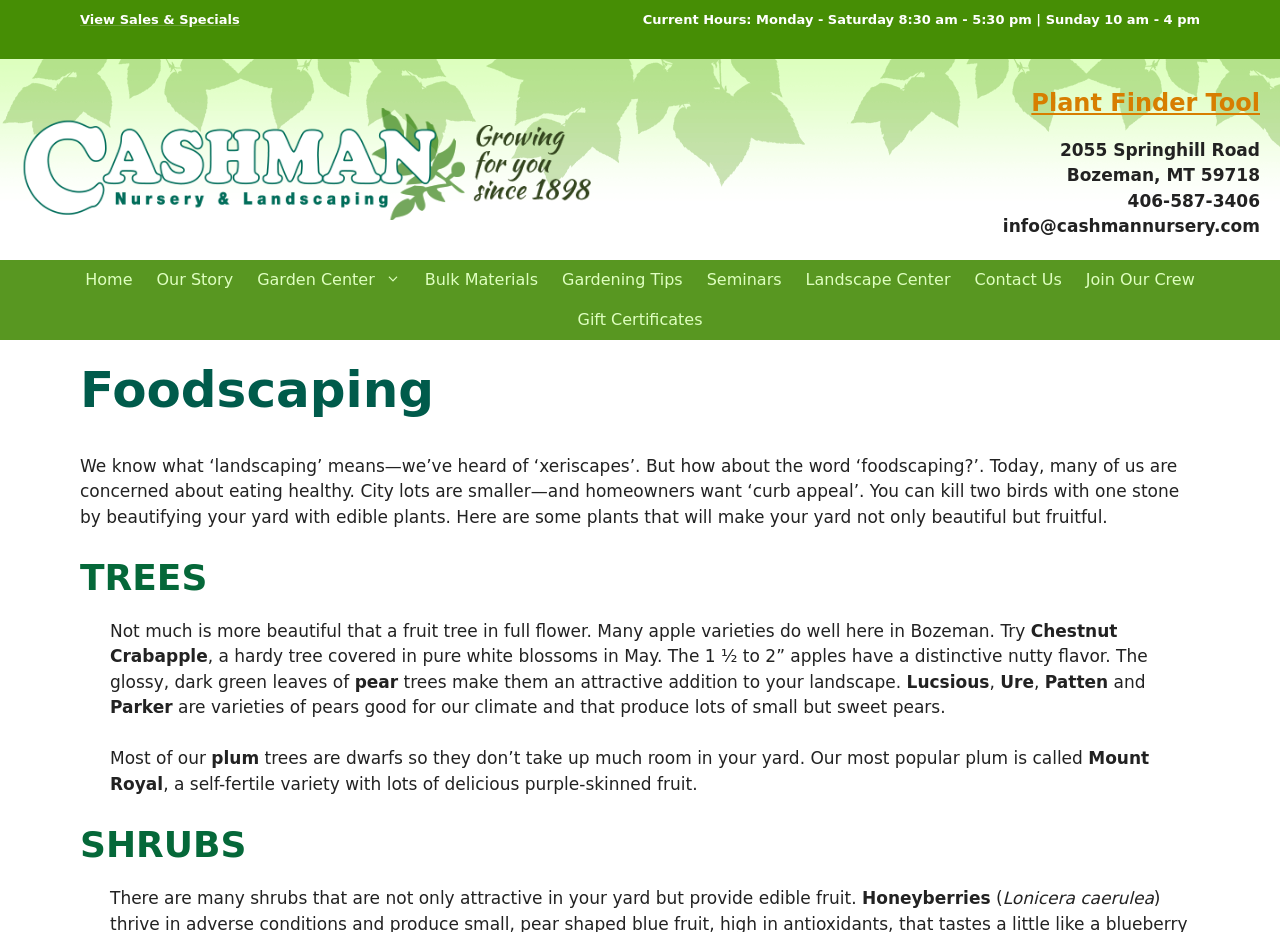Identify the bounding box coordinates of the clickable section necessary to follow the following instruction: "Learn about Foodscaping". The coordinates should be presented as four float numbers from 0 to 1, i.e., [left, top, right, bottom].

[0.062, 0.386, 0.938, 0.45]